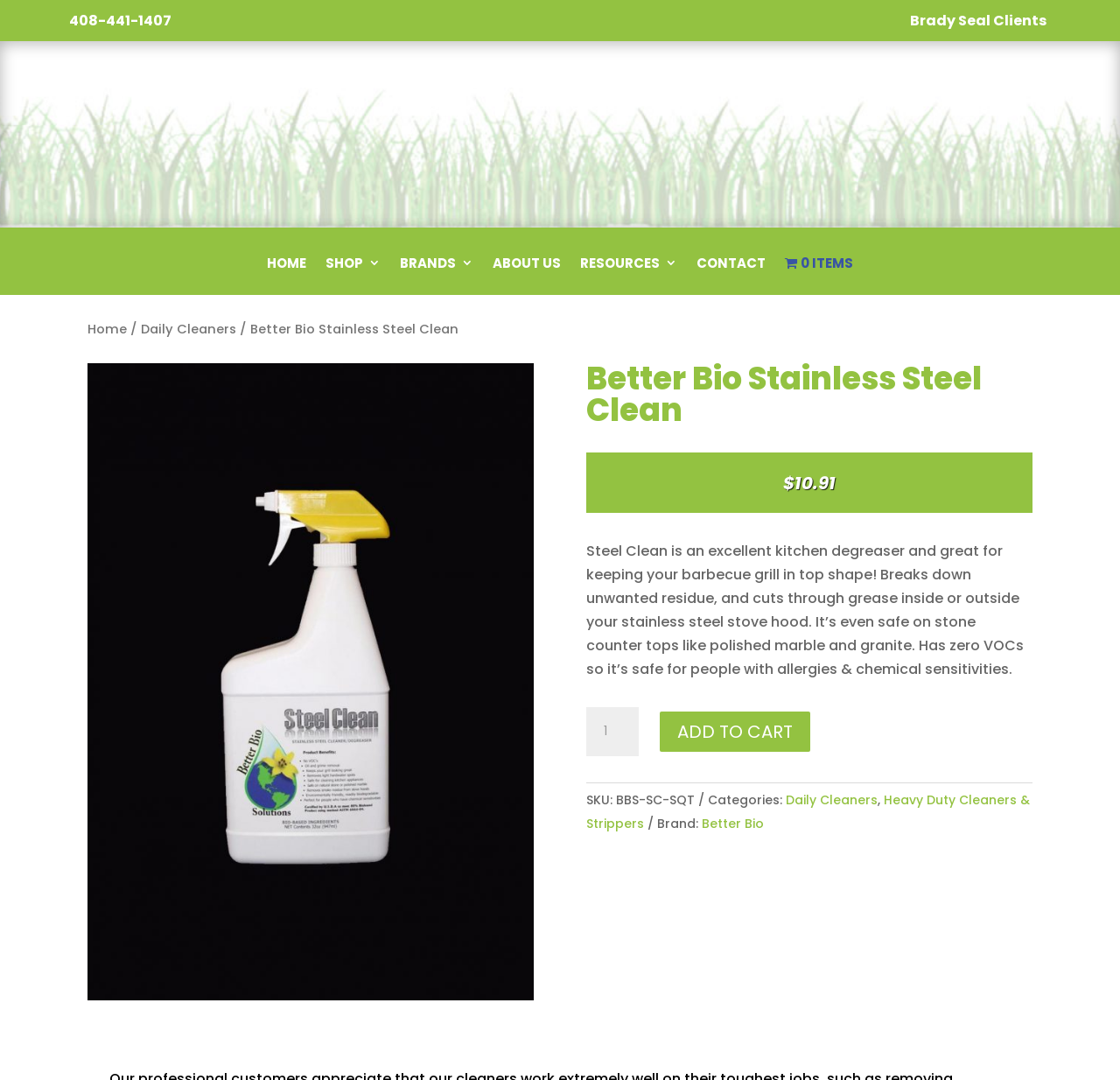Please identify the bounding box coordinates of the element that needs to be clicked to execute the following command: "Add to cart". Provide the bounding box using four float numbers between 0 and 1, formatted as [left, top, right, bottom].

[0.589, 0.659, 0.723, 0.696]